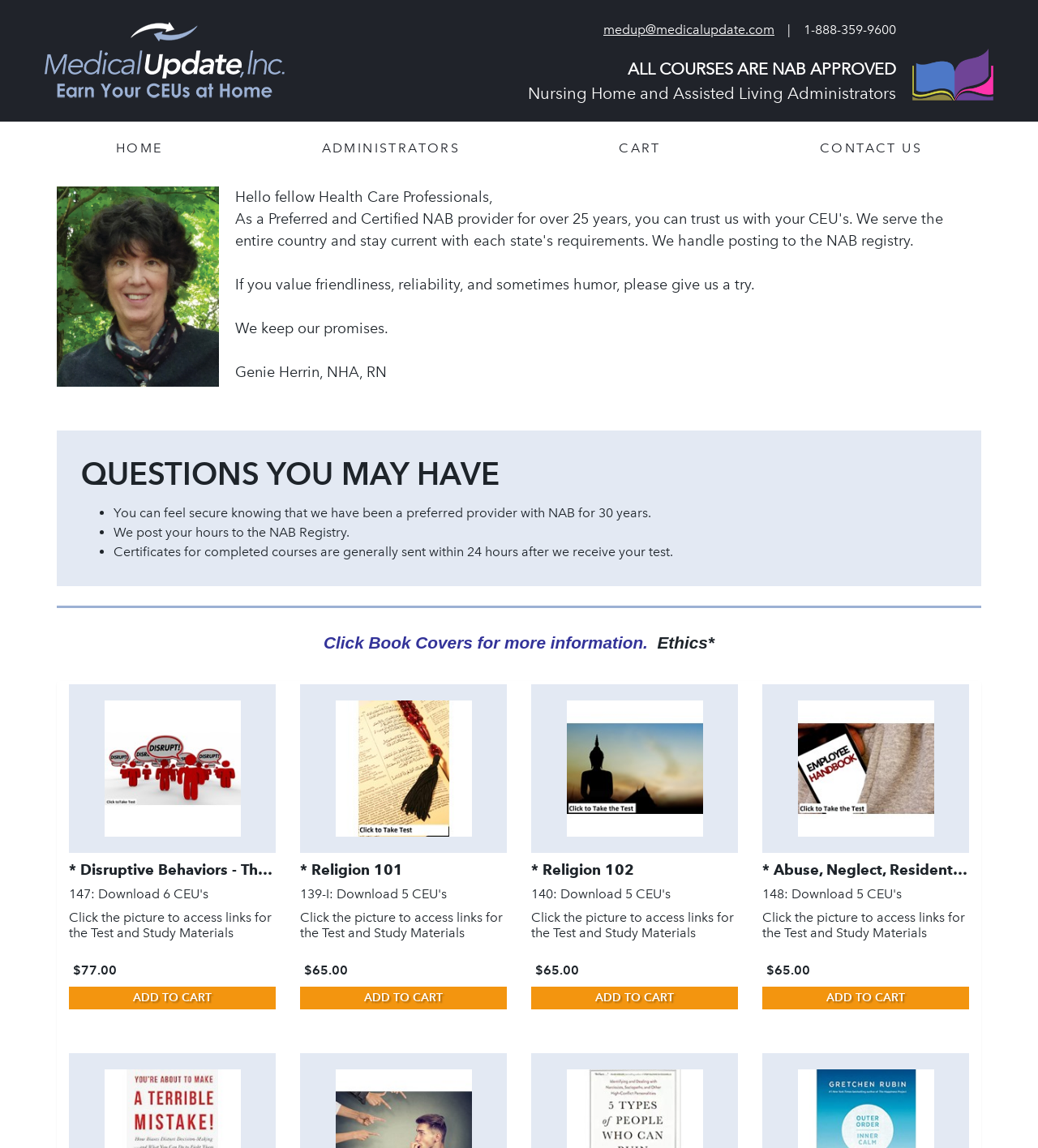Identify the bounding box coordinates of the section that should be clicked to achieve the task described: "Click the 'ADD TO CART' button for 'Religion 101'".

[0.289, 0.859, 0.488, 0.879]